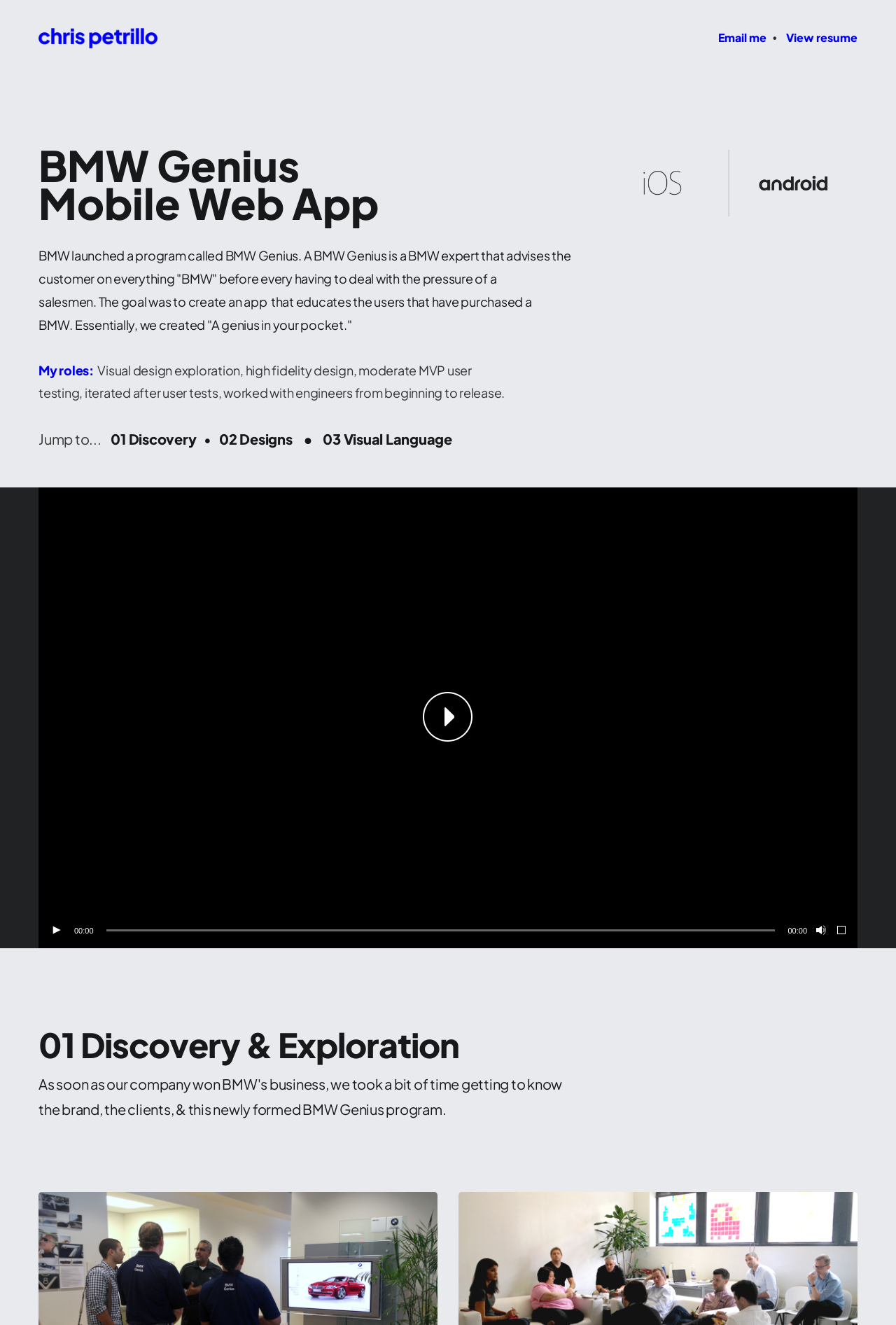Please provide a one-word or short phrase answer to the question:
What is the video about on this webpage?

BMW Genius project